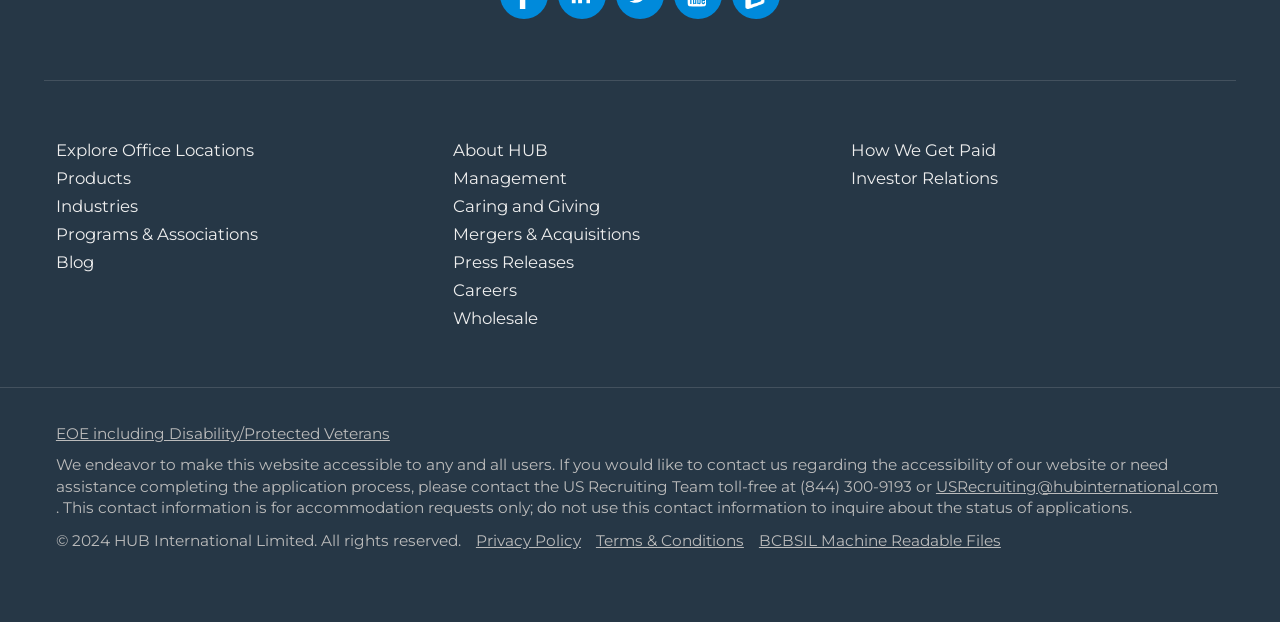What is the phone number for accommodation requests? Look at the image and give a one-word or short phrase answer.

(844) 300-9193